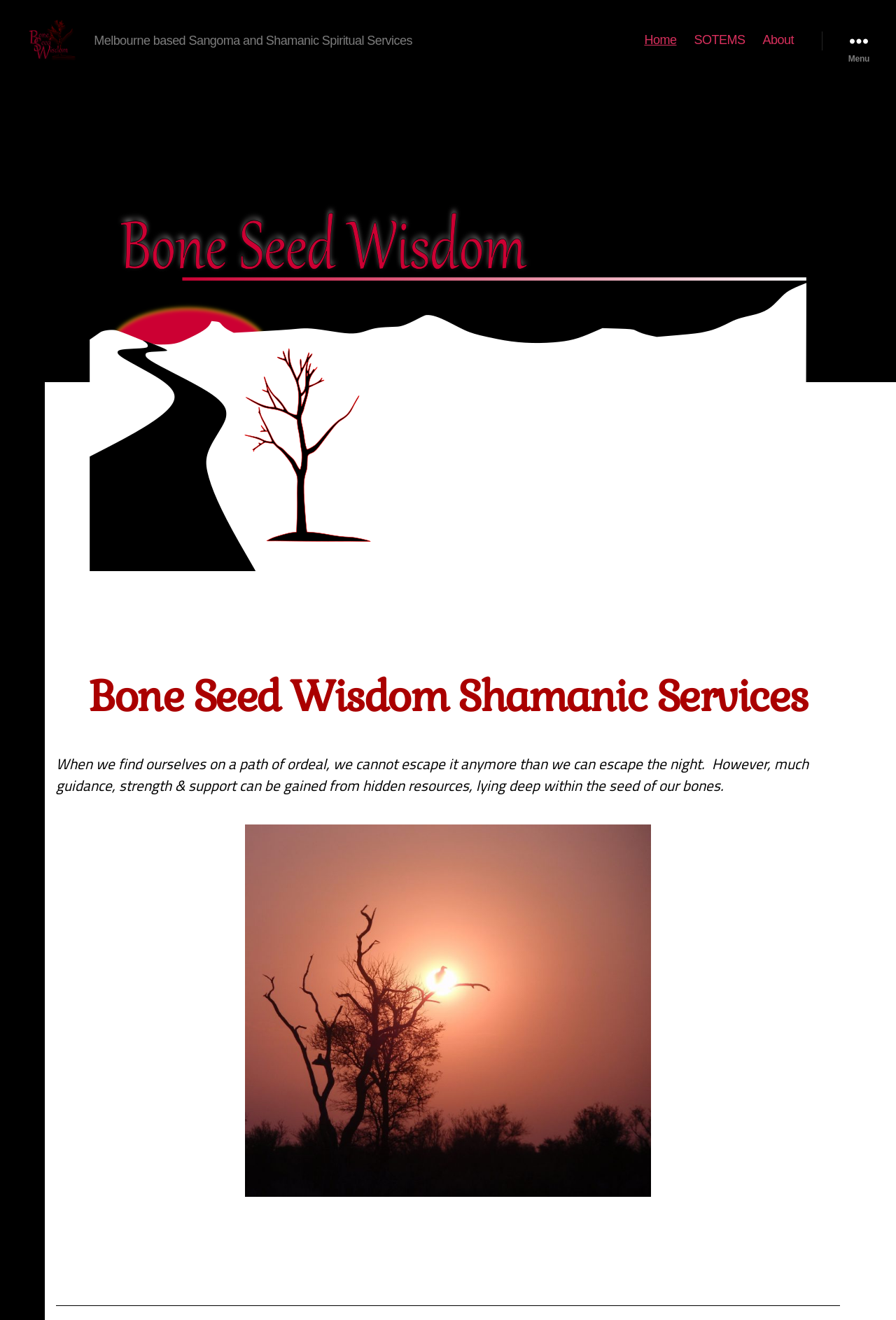Can you find the bounding box coordinates for the UI element given this description: "Menu"? Provide the coordinates as four float numbers between 0 and 1: [left, top, right, bottom].

[0.917, 0.027, 1.0, 0.05]